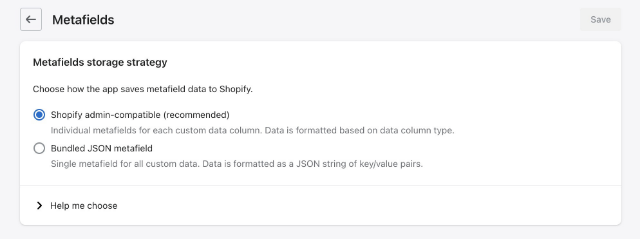How is data organized in Shopify admin-compatible storage?
Using the details shown in the screenshot, provide a comprehensive answer to the question.

The data is organized based on the respective data column type in Shopify admin-compatible storage because the caption explains that 'The data is organized based on the respective data column type, ensuring compatibility with Shopify's admin interface'.